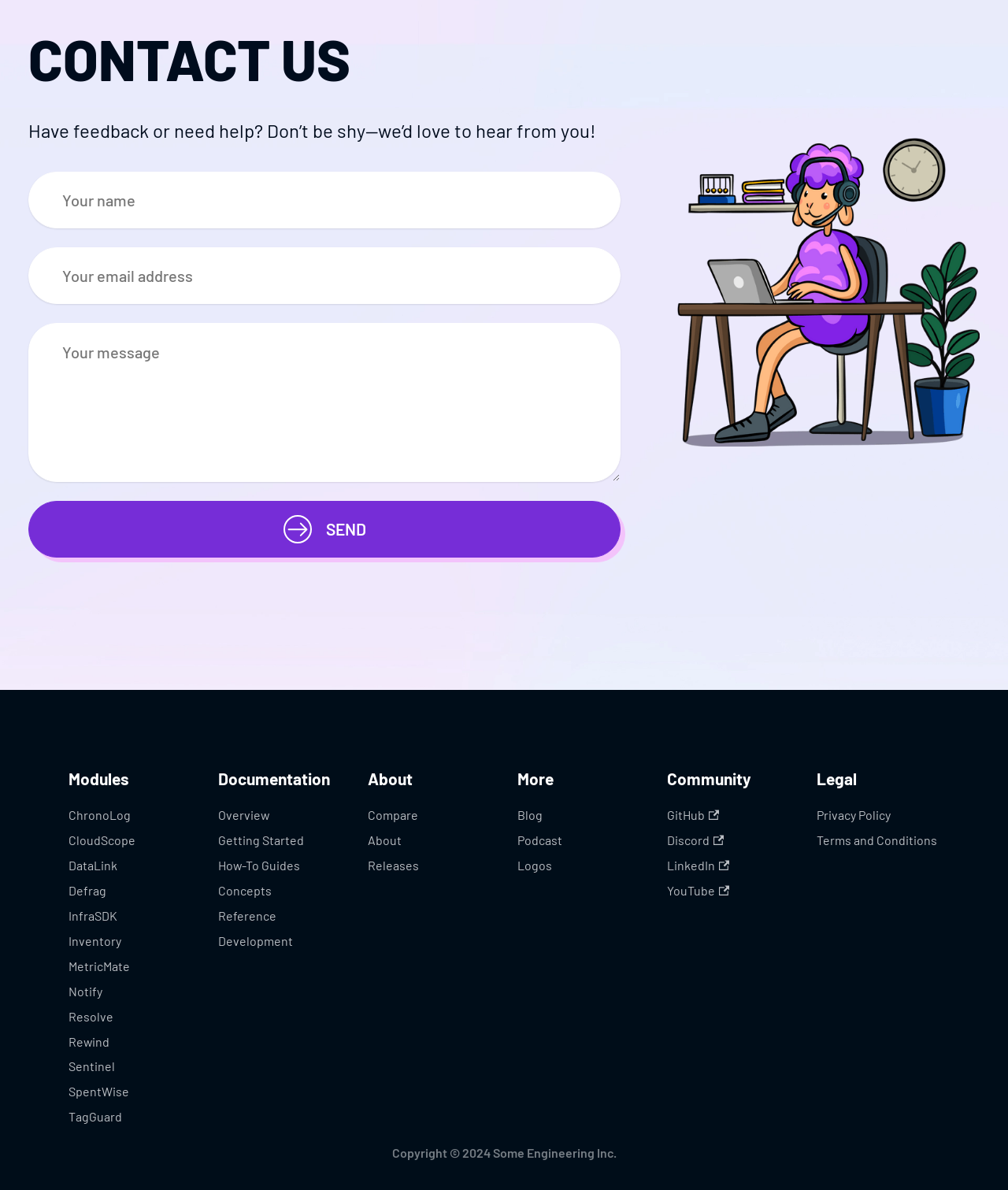Provide a one-word or short-phrase answer to the question:
What is the last link available under the 'Community' section?

YouTube